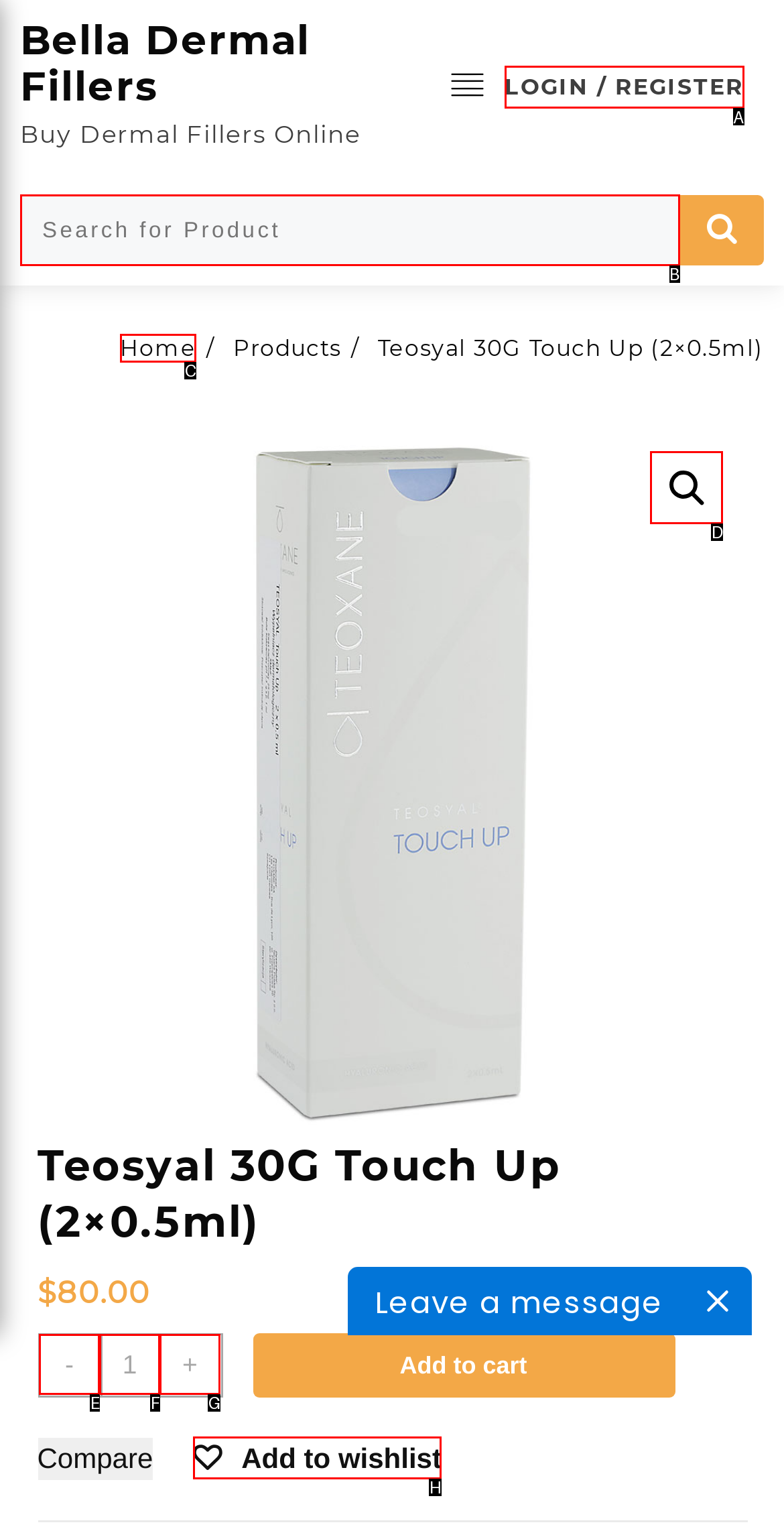Tell me which option I should click to complete the following task: Search for products Answer with the option's letter from the given choices directly.

B